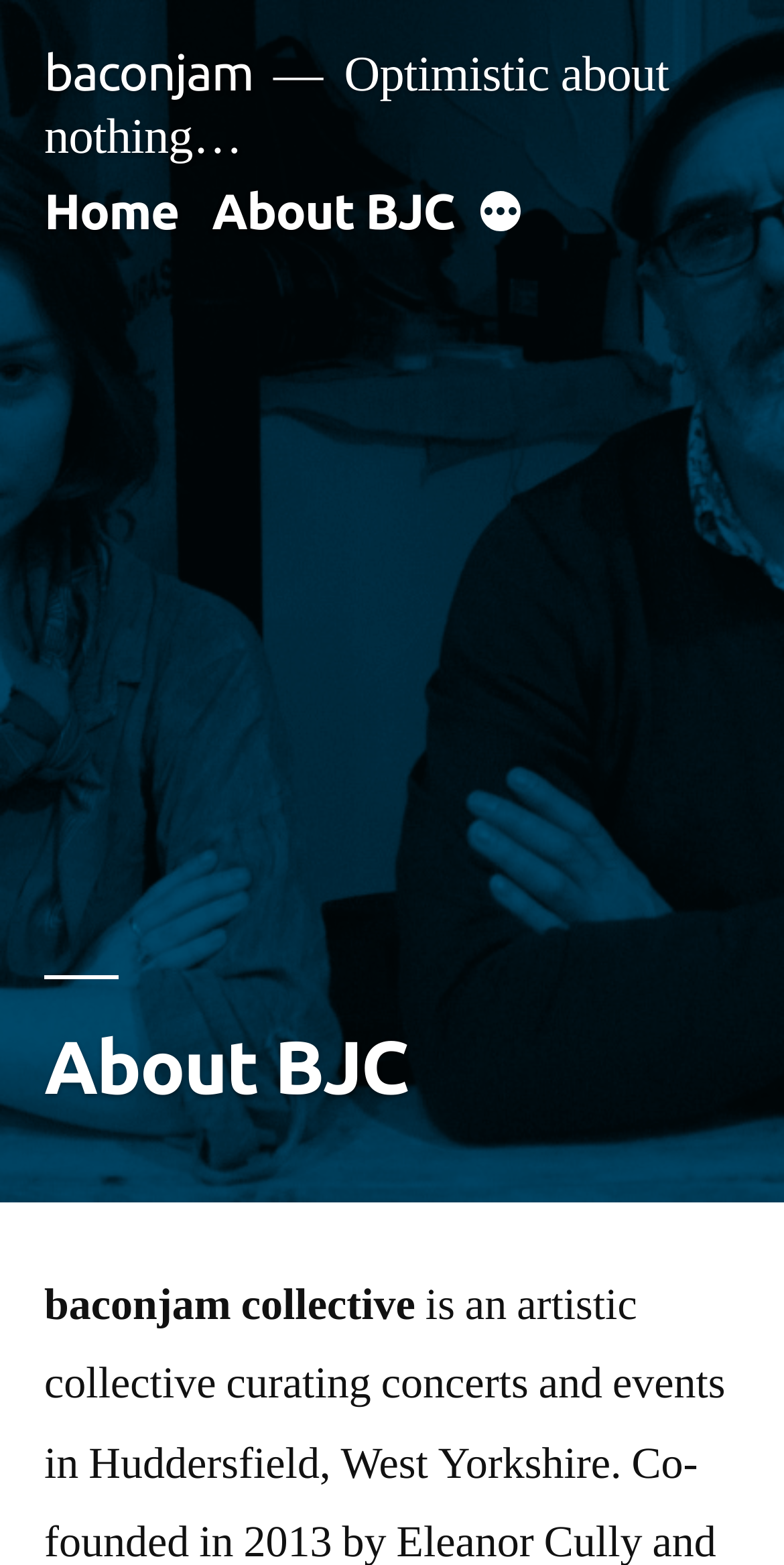Please look at the image and answer the question with a detailed explanation: How many links are in the top section of the webpage?

In the top section of the webpage, I can see two links, one is 'baconjam' and the other is 'Home', which is part of the top menu. Therefore, there are a total of 2 links in the top section of the webpage.